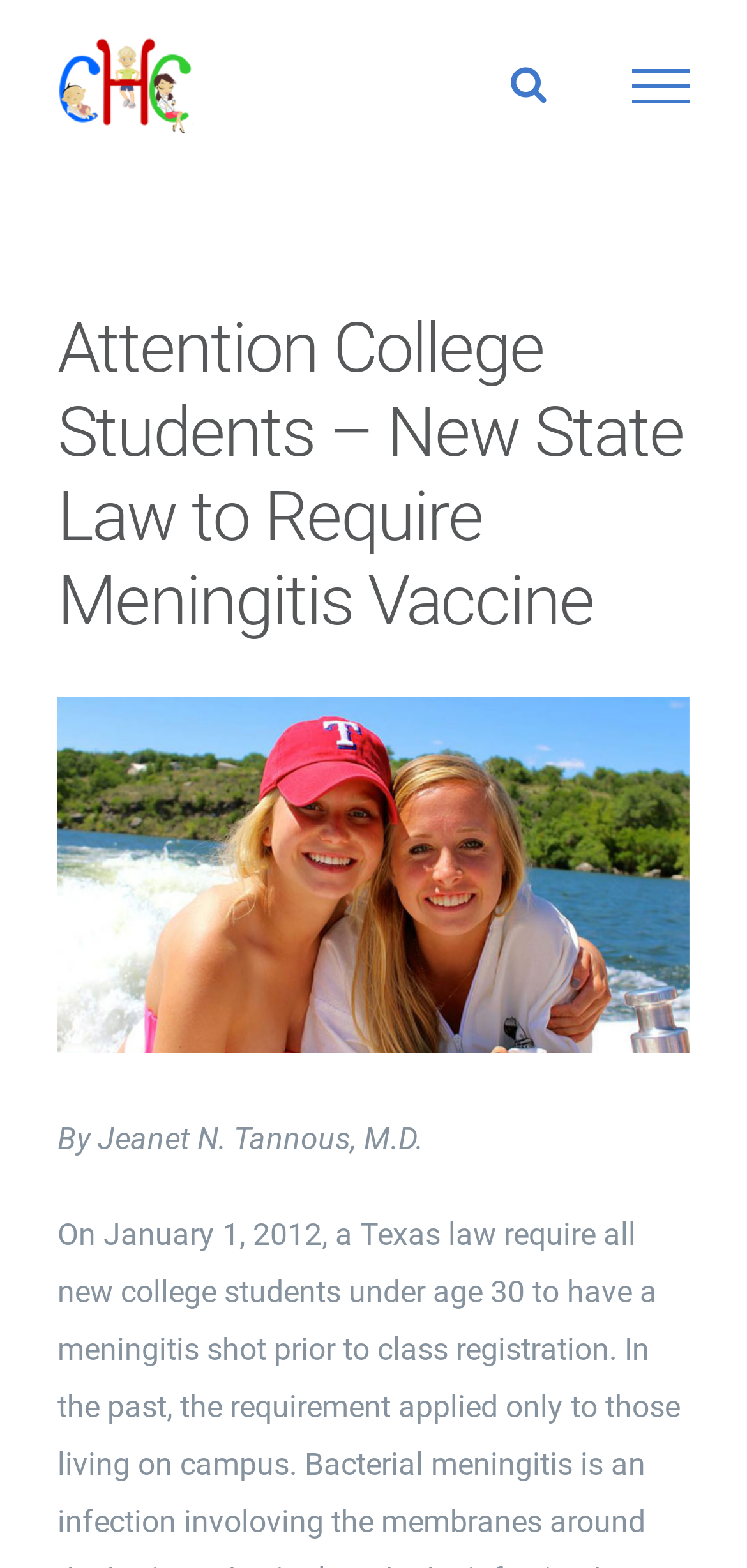Locate the UI element described as follows: "aria-label="Toggle Search"". Return the bounding box coordinates as four float numbers between 0 and 1 in the order [left, top, right, bottom].

[0.683, 0.042, 0.732, 0.066]